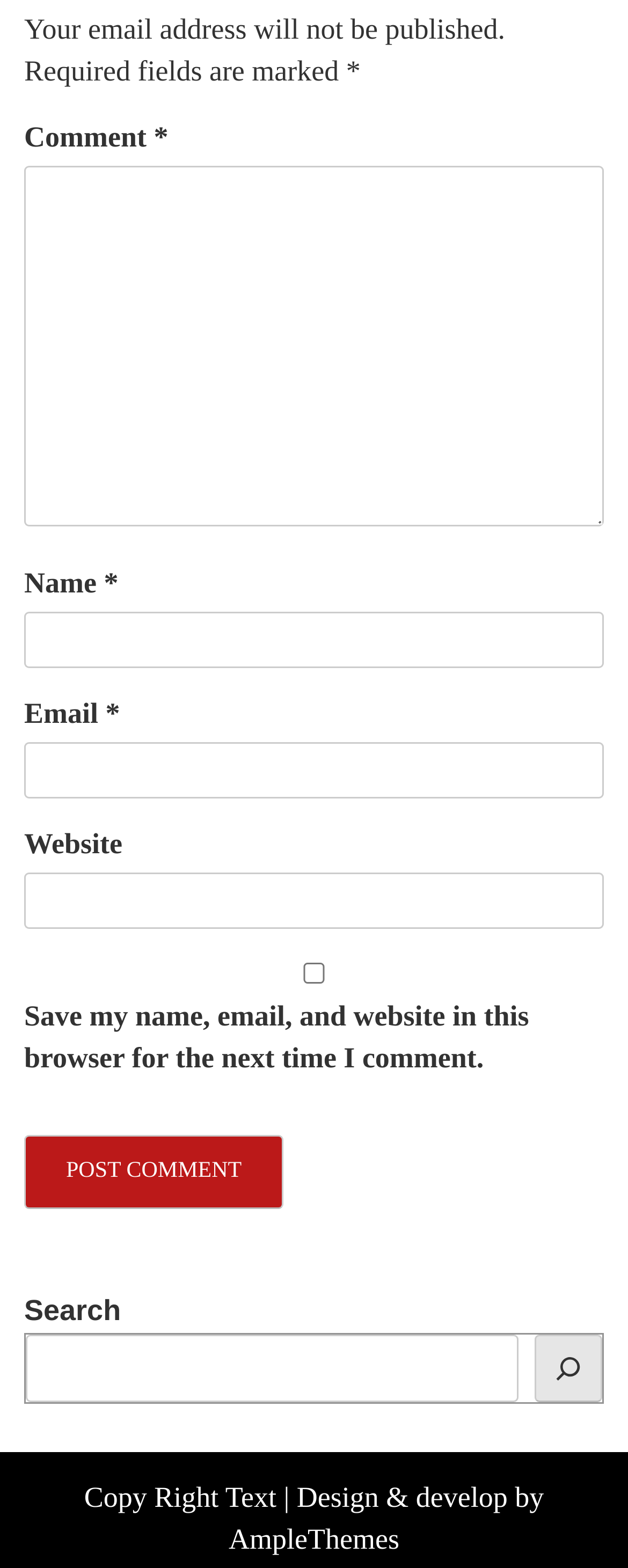Find the bounding box coordinates for the area you need to click to carry out the instruction: "Enter a comment". The coordinates should be four float numbers between 0 and 1, indicated as [left, top, right, bottom].

[0.038, 0.105, 0.962, 0.335]